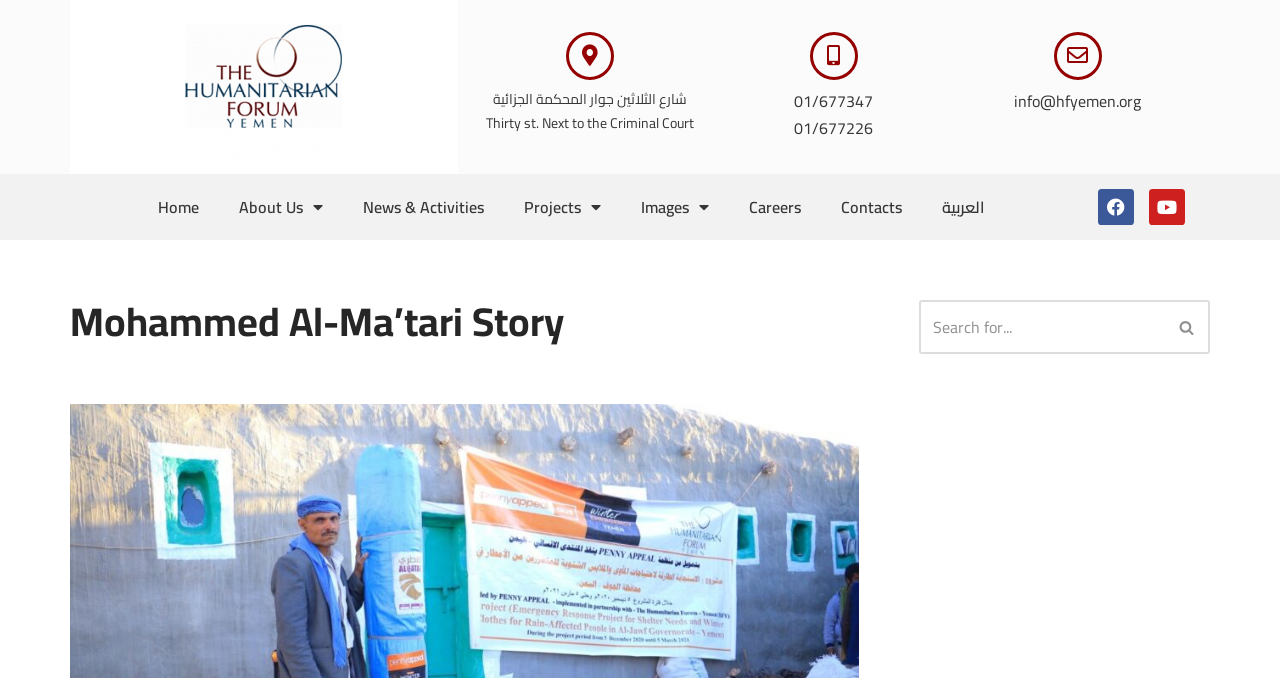Using the webpage screenshot and the element description About Us, determine the bounding box coordinates. Specify the coordinates in the format (top-left x, top-left y, bottom-right x, bottom-right y) with values ranging from 0 to 1.

[0.171, 0.271, 0.268, 0.339]